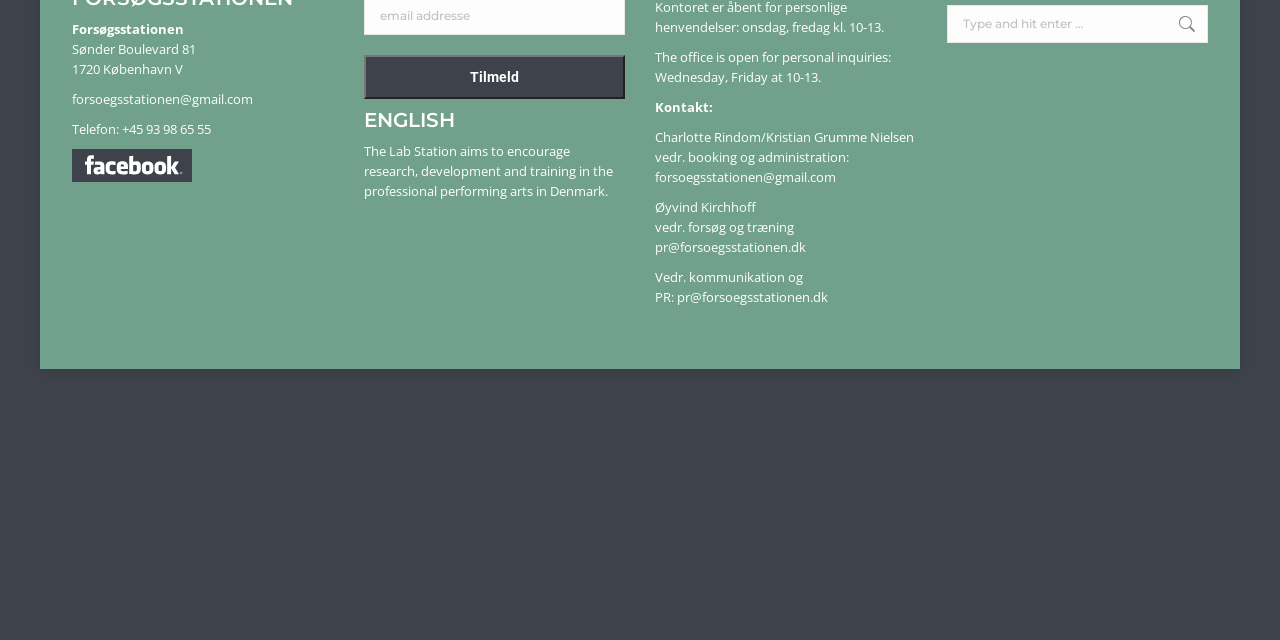Identify the bounding box of the HTML element described as: "pr@forsoegsstationen.dk".

[0.529, 0.449, 0.647, 0.477]